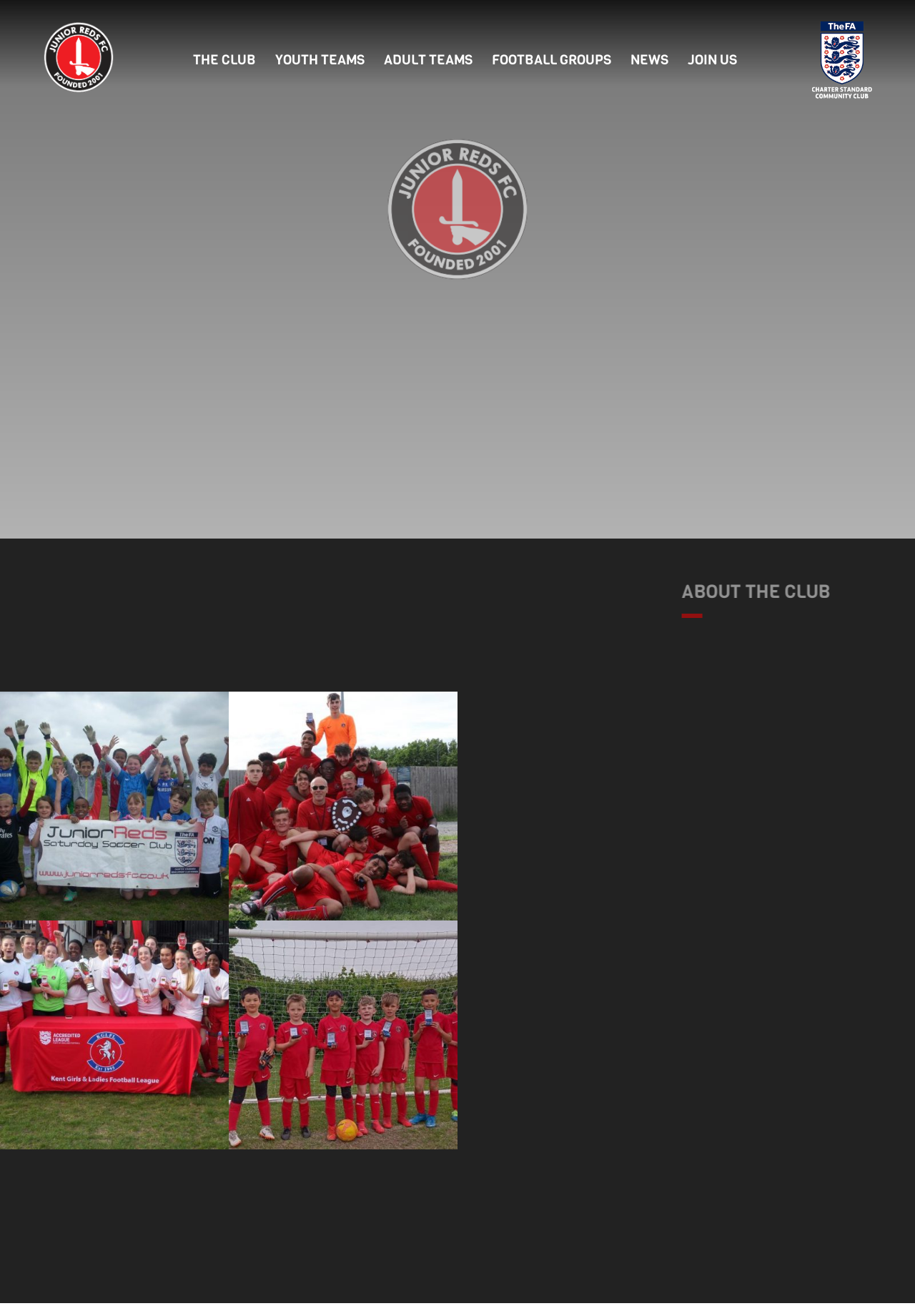What is the name of the football club?
Carefully analyze the image and provide a thorough answer to the question.

The name of the football club can be found in the top-left corner of the webpage, where it is written as 'Junior Reds FC – Football For All'. This is also confirmed by the image with the text 'Junior Reds FC' and the link with the same text.